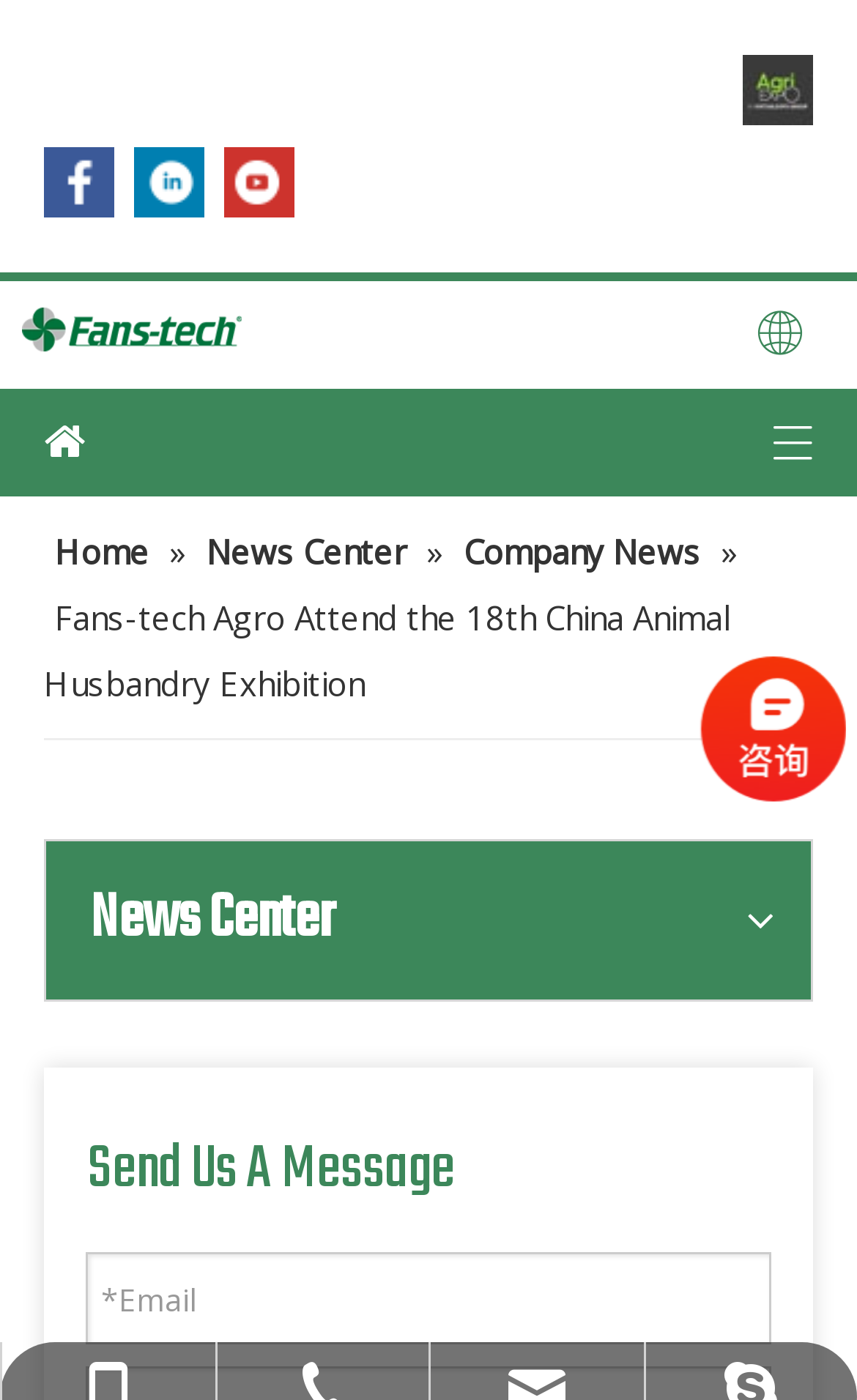Determine which piece of text is the heading of the webpage and provide it.

Fans-tech Agro Attend the 18th China Animal Husbandry Exhibition